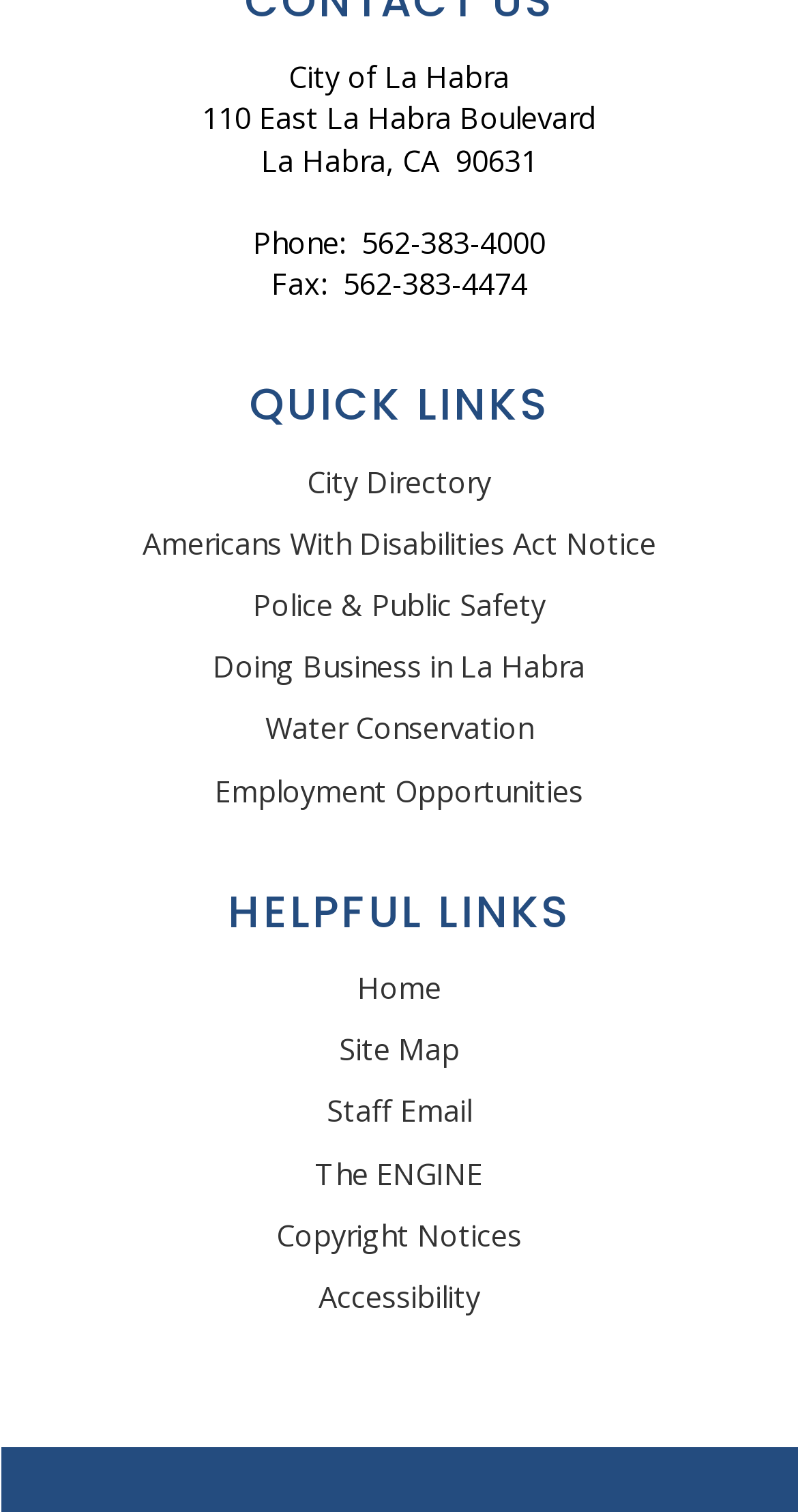How many quick links are there?
Using the image, provide a concise answer in one word or a short phrase.

6